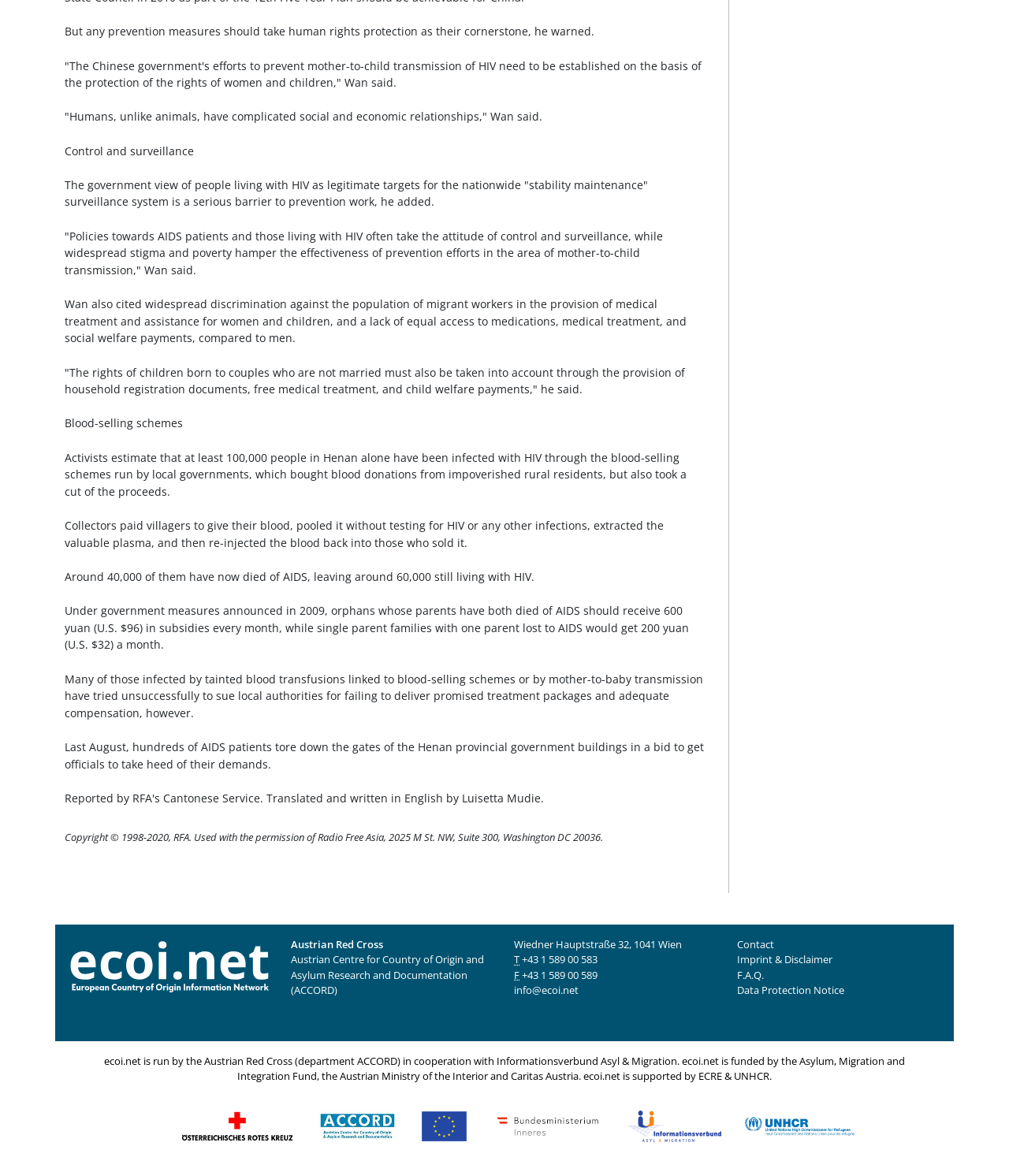Please specify the bounding box coordinates for the clickable region that will help you carry out the instruction: "view FAQ".

[0.73, 0.823, 0.757, 0.835]